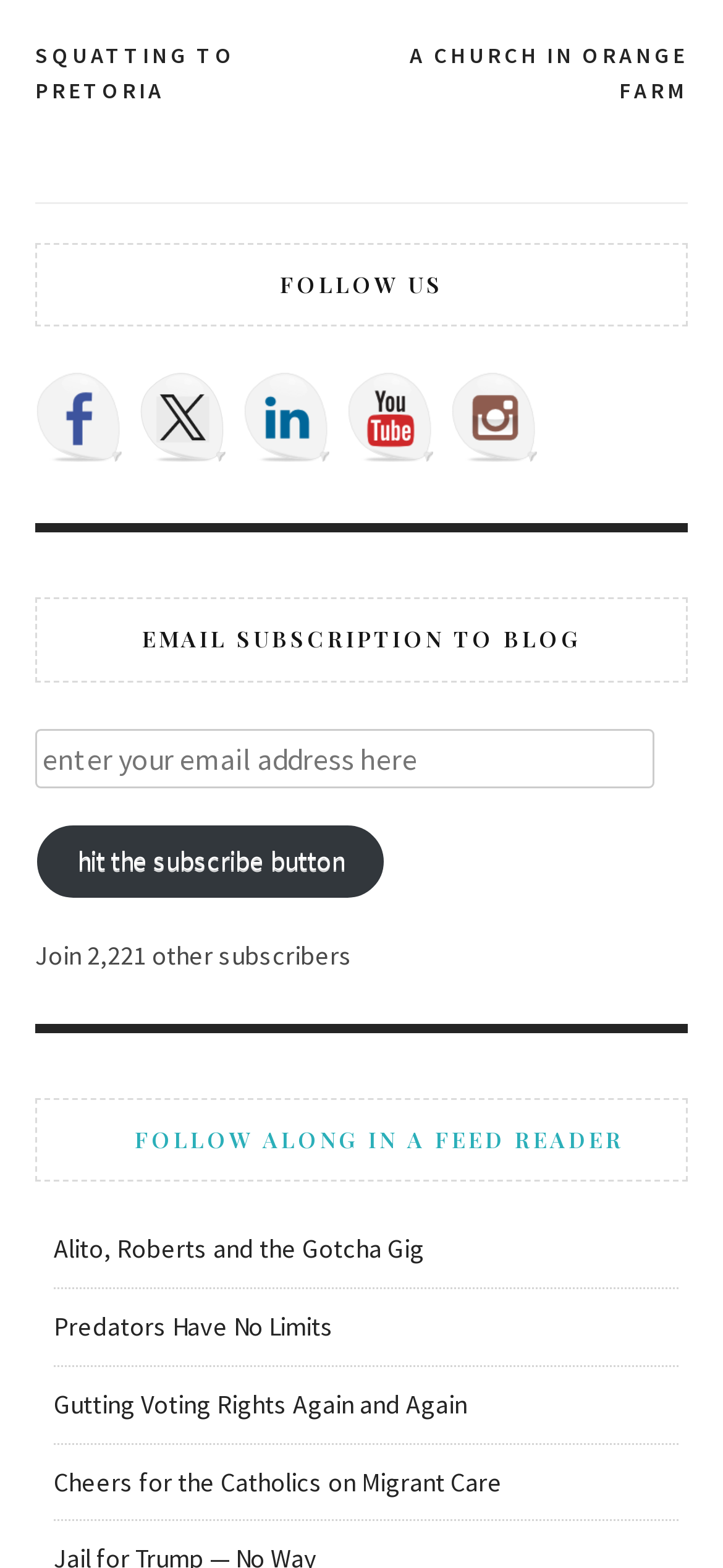Determine the bounding box coordinates for the region that must be clicked to execute the following instruction: "Follow on Facebook".

[0.049, 0.238, 0.172, 0.295]